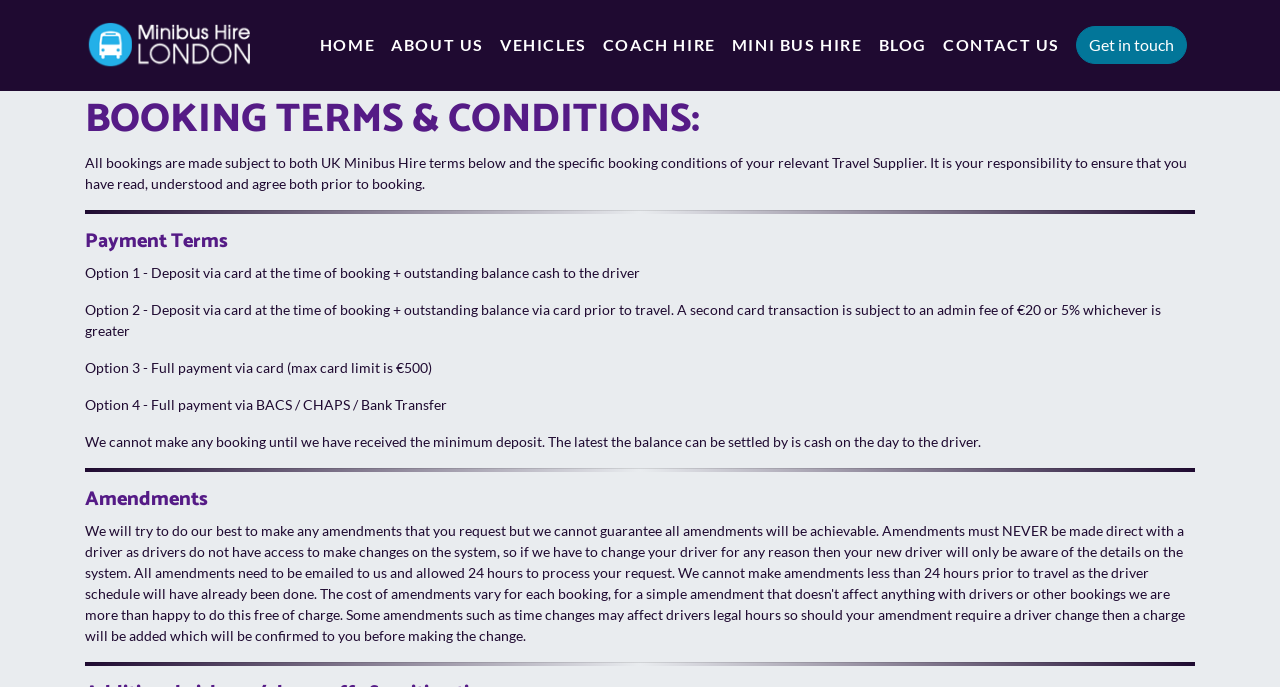Locate the bounding box coordinates of the area to click to fulfill this instruction: "Login to SMARTWEB". The bounding box should be presented as four float numbers between 0 and 1, in the order [left, top, right, bottom].

None